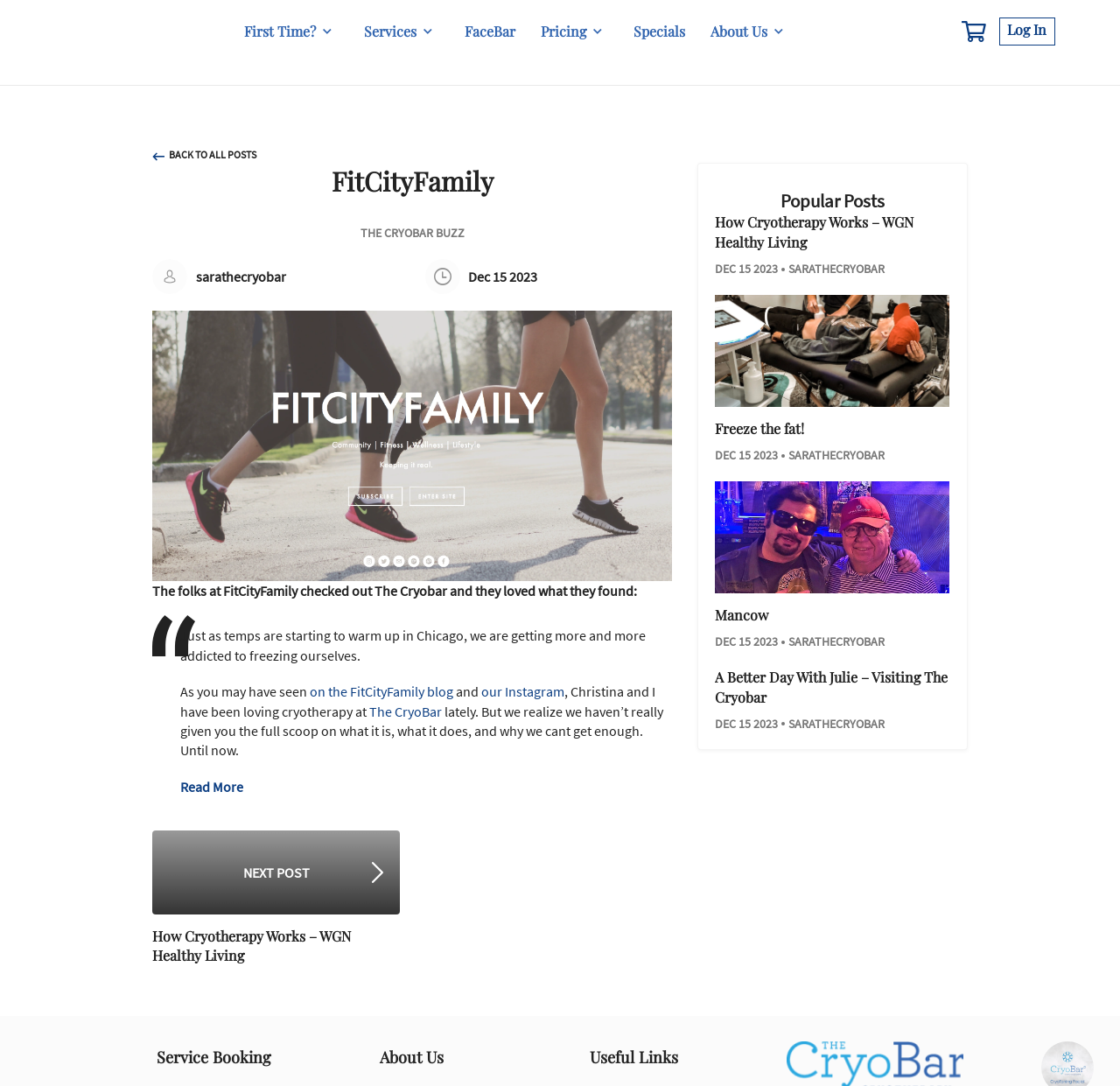Please identify the bounding box coordinates of the element's region that should be clicked to execute the following instruction: "Learn more about 'The CryoBar'". The bounding box coordinates must be four float numbers between 0 and 1, i.e., [left, top, right, bottom].

[0.412, 0.808, 0.494, 0.828]